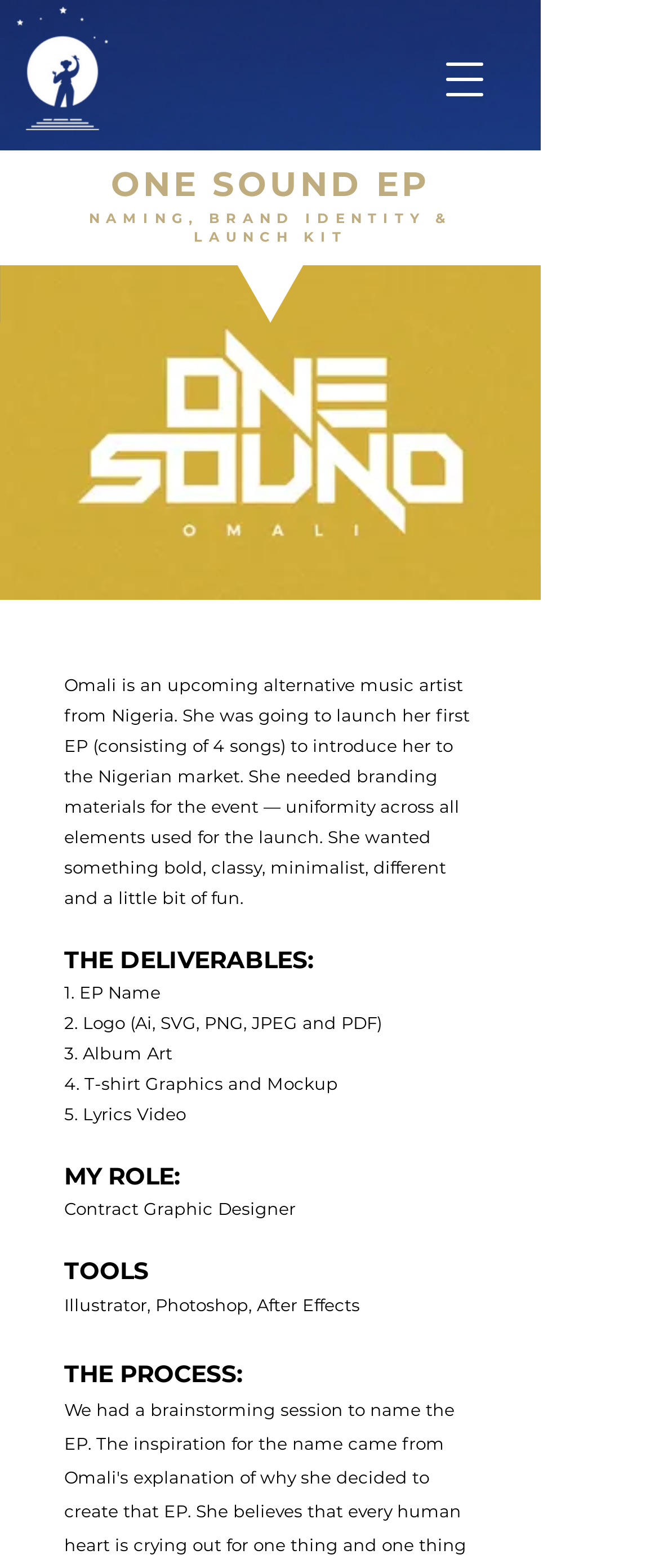Identify the bounding box coordinates for the UI element that matches this description: "aria-label="Play video"".

[0.0, 0.17, 0.821, 0.383]